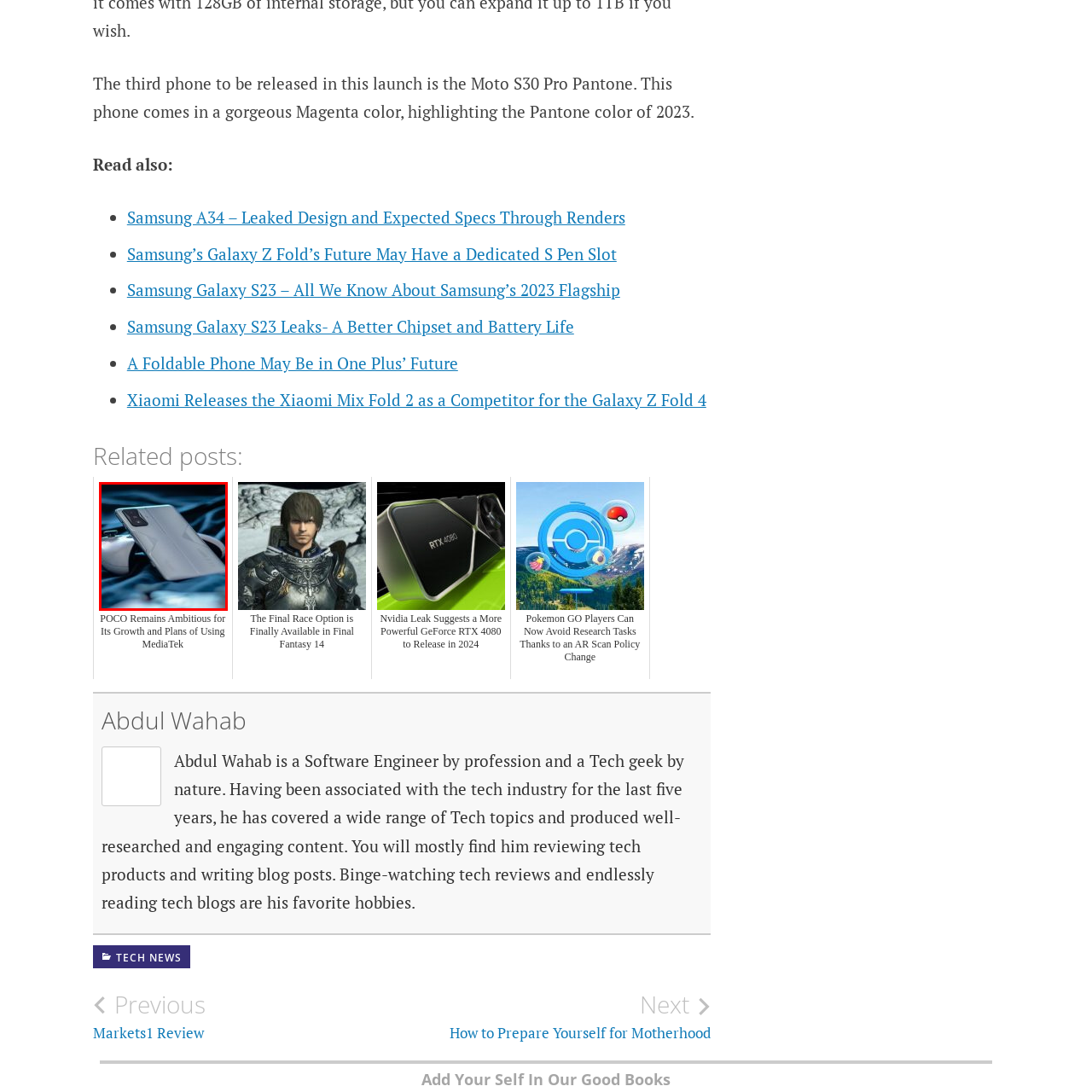Elaborate on the details of the image that is highlighted by the red boundary.

The image showcases a sleek smartphone, elegantly placed on a soft, textured surface, complemented by a gaming controller. The phone's design features a glossy, modern finish, hinting at high-end specifications, while the gaming controller emphasizes its use for mobile gaming. This visual representation highlights the growing trend of mobile devices blending seamlessly with gaming technology, appealing to tech enthusiasts and gamers alike. The thoughtful arrangement of objects suggests a lifestyle that embraces both cutting-edge mobile technology and gaming culture, making it a captivating focal point for those interested in the latest devices and their applications in entertainment.